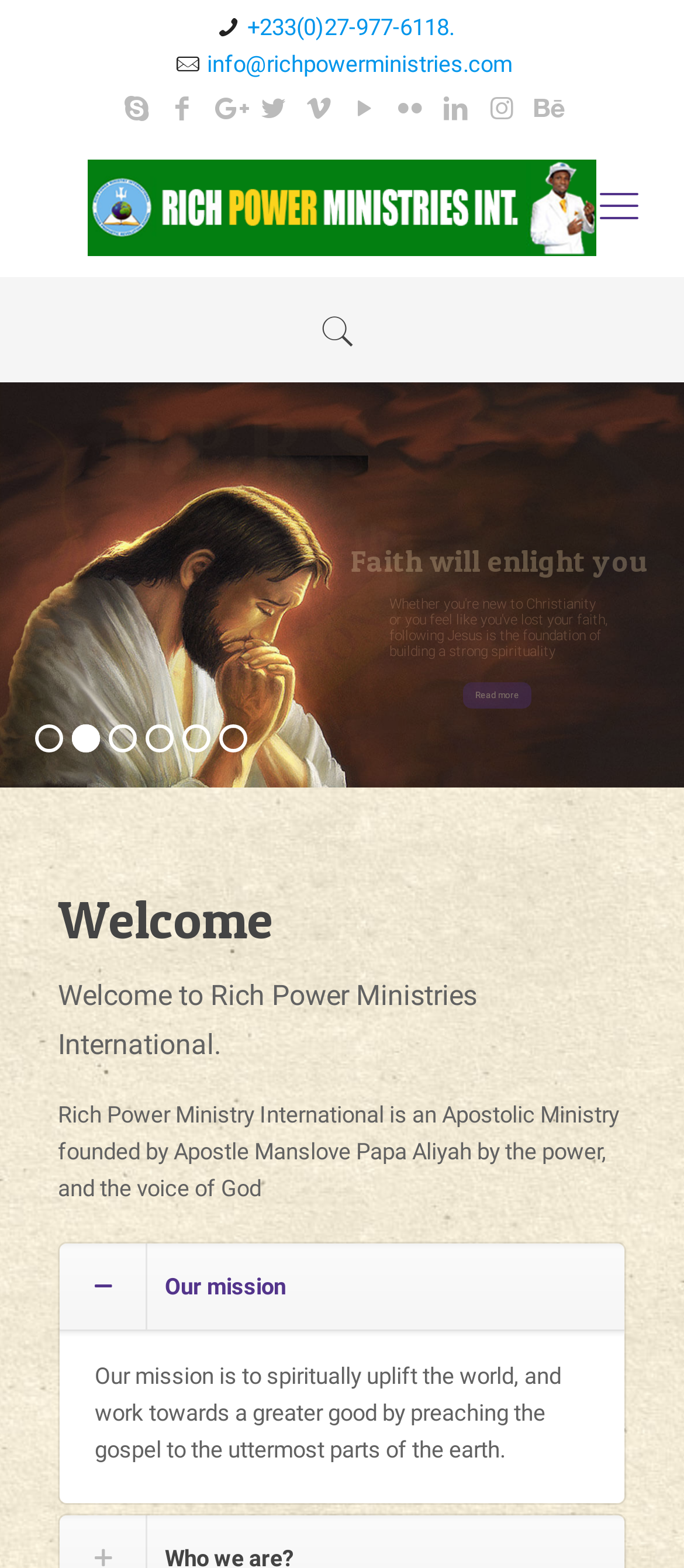Describe every aspect of the webpage comprehensively.

The webpage is about Rich Power Ministries International, specifically highlighting Bible schools in Ghana. At the top, there are several social media links and contact information, including a phone number and email address, positioned horizontally across the page. Below these links, there is a large banner image that spans almost the entire width of the page.

The main content of the page is divided into sections. The first section is headed by a "Welcome" title, followed by a brief introduction to Rich Power Ministries International, which is an Apostolic Ministry founded by Apostle Manslove Papa Aliyah. 

Further down the page, there is another section that outlines the mission of the ministry, which is to spiritually uplift the world and preach the gospel globally. This section is positioned below the introduction and is centered on the page.

Throughout the page, there are several icons and symbols, likely representing social media platforms or other external links, scattered horizontally across the top and middle sections of the page.